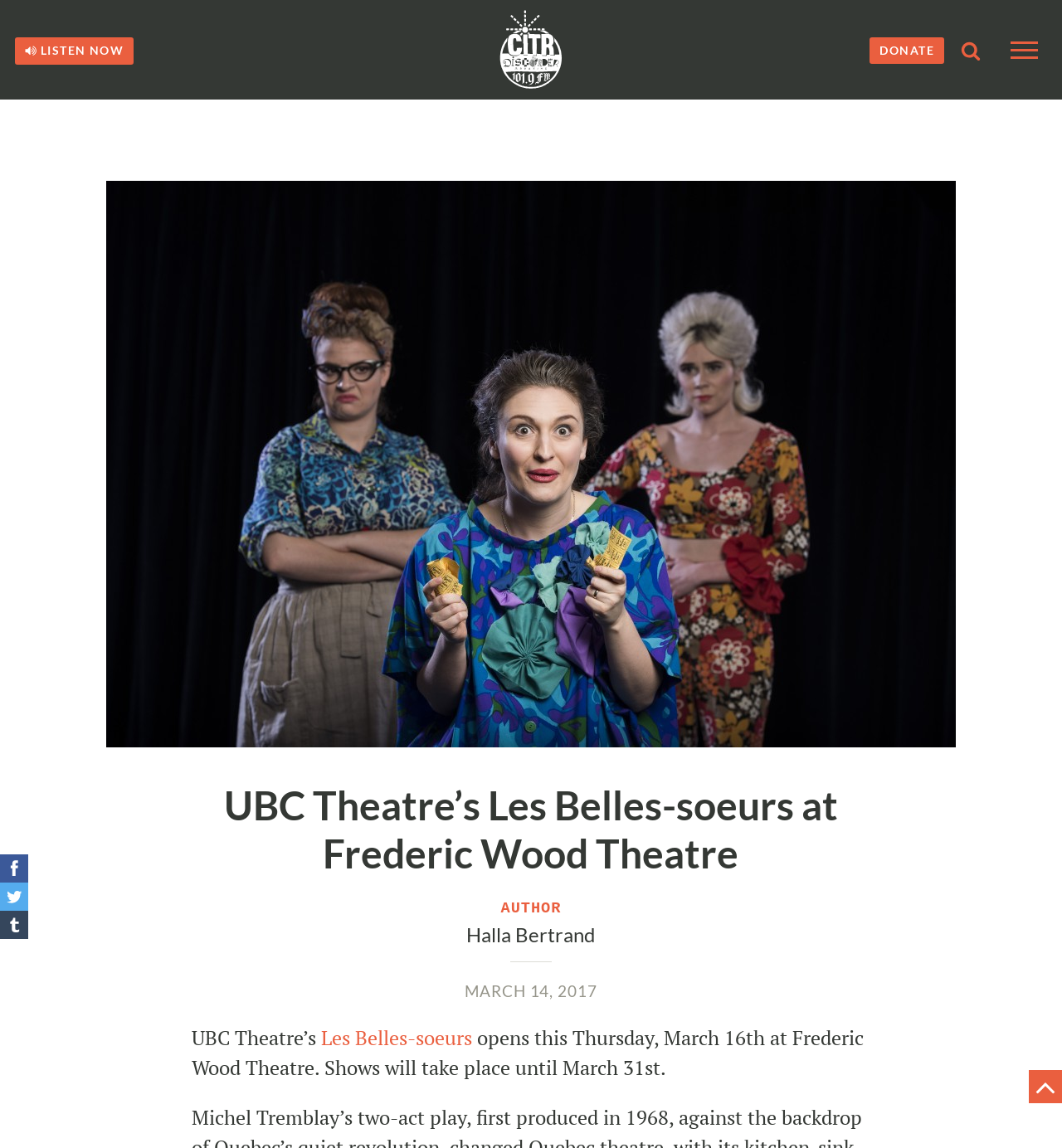Find the bounding box coordinates for the HTML element described as: "Donate". The coordinates should consist of four float values between 0 and 1, i.e., [left, top, right, bottom].

[0.819, 0.033, 0.889, 0.056]